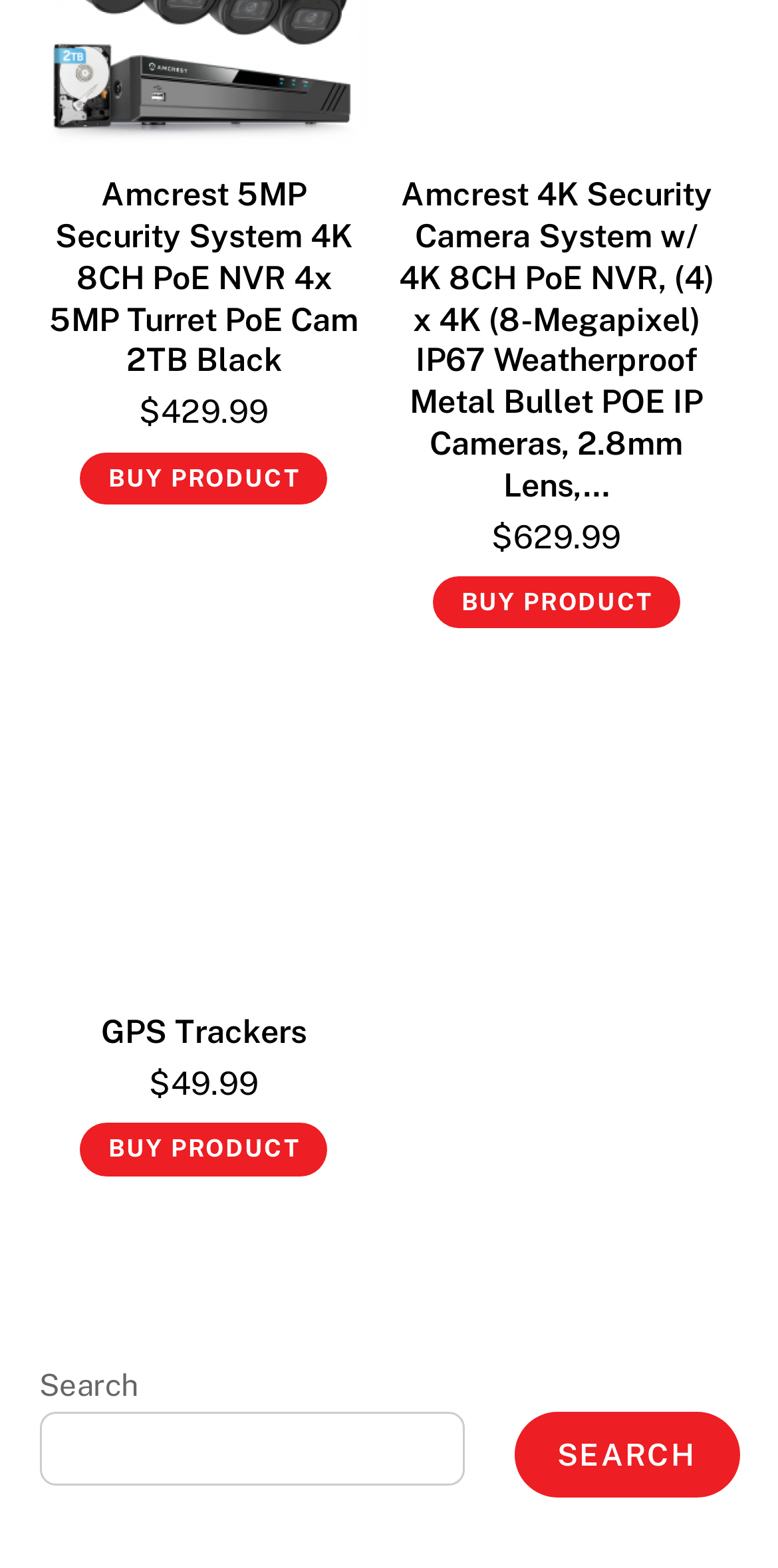Could you locate the bounding box coordinates for the section that should be clicked to accomplish this task: "Buy Amcrest 4K Security Camera System".

[0.556, 0.368, 0.875, 0.401]